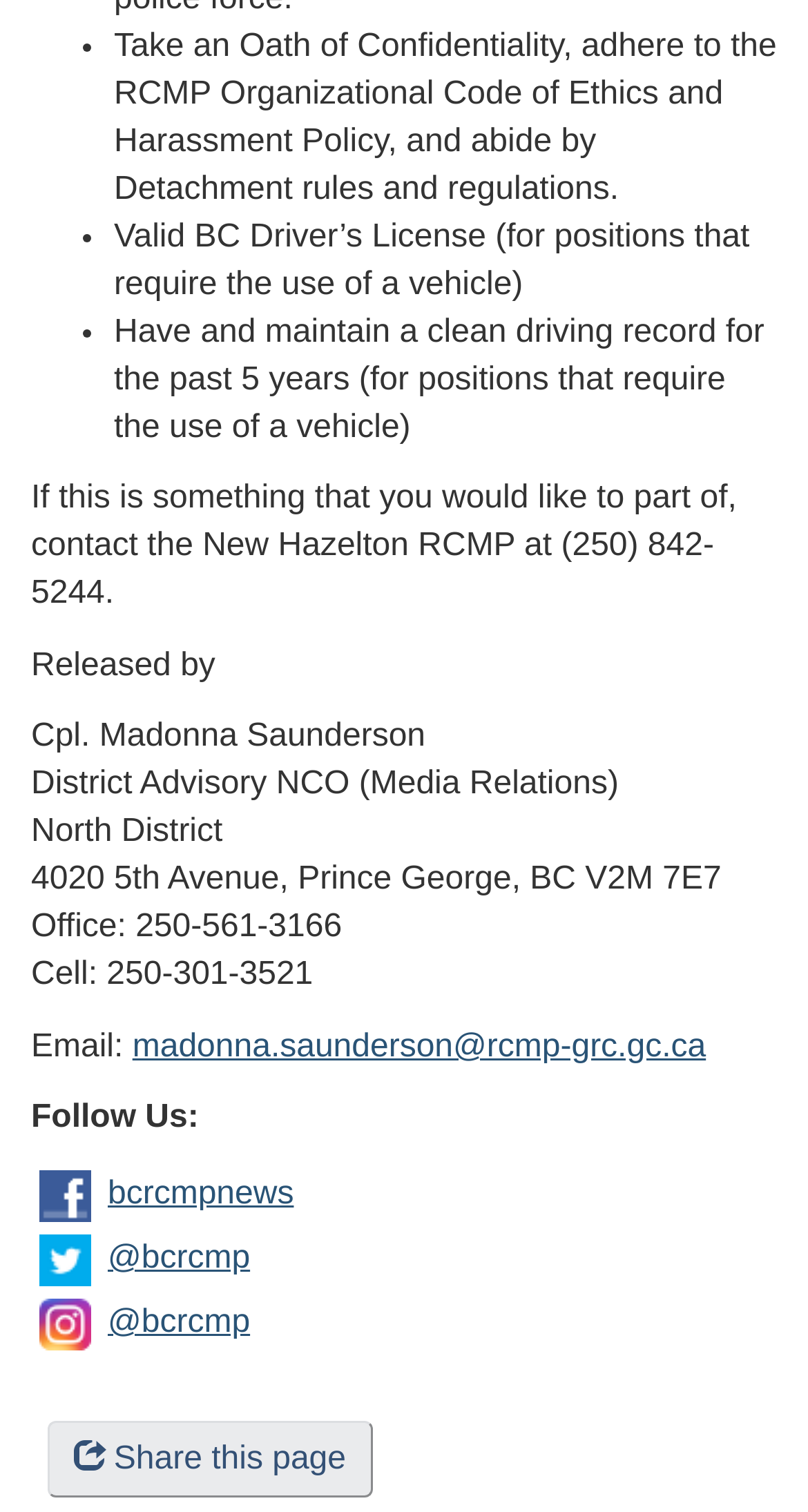Please examine the image and answer the question with a detailed explanation:
What is the phone number of the New Hazelton RCMP?

The phone number is mentioned in the text 'If this is something that you would like to part of, contact the New Hazelton RCMP at (250) 842-5244.'